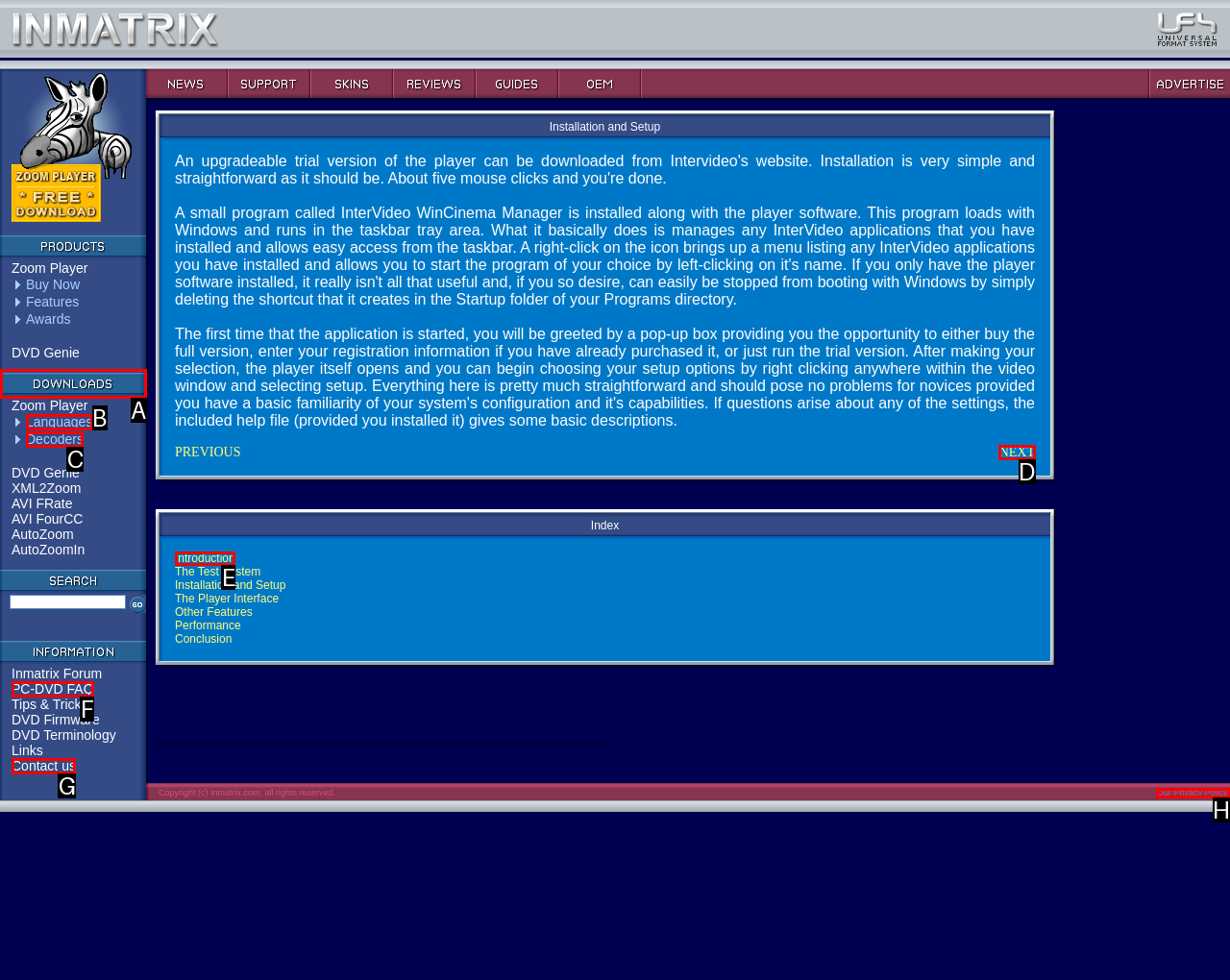Tell me which one HTML element I should click to complete the following task: Click the Downloads link Answer with the option's letter from the given choices directly.

A